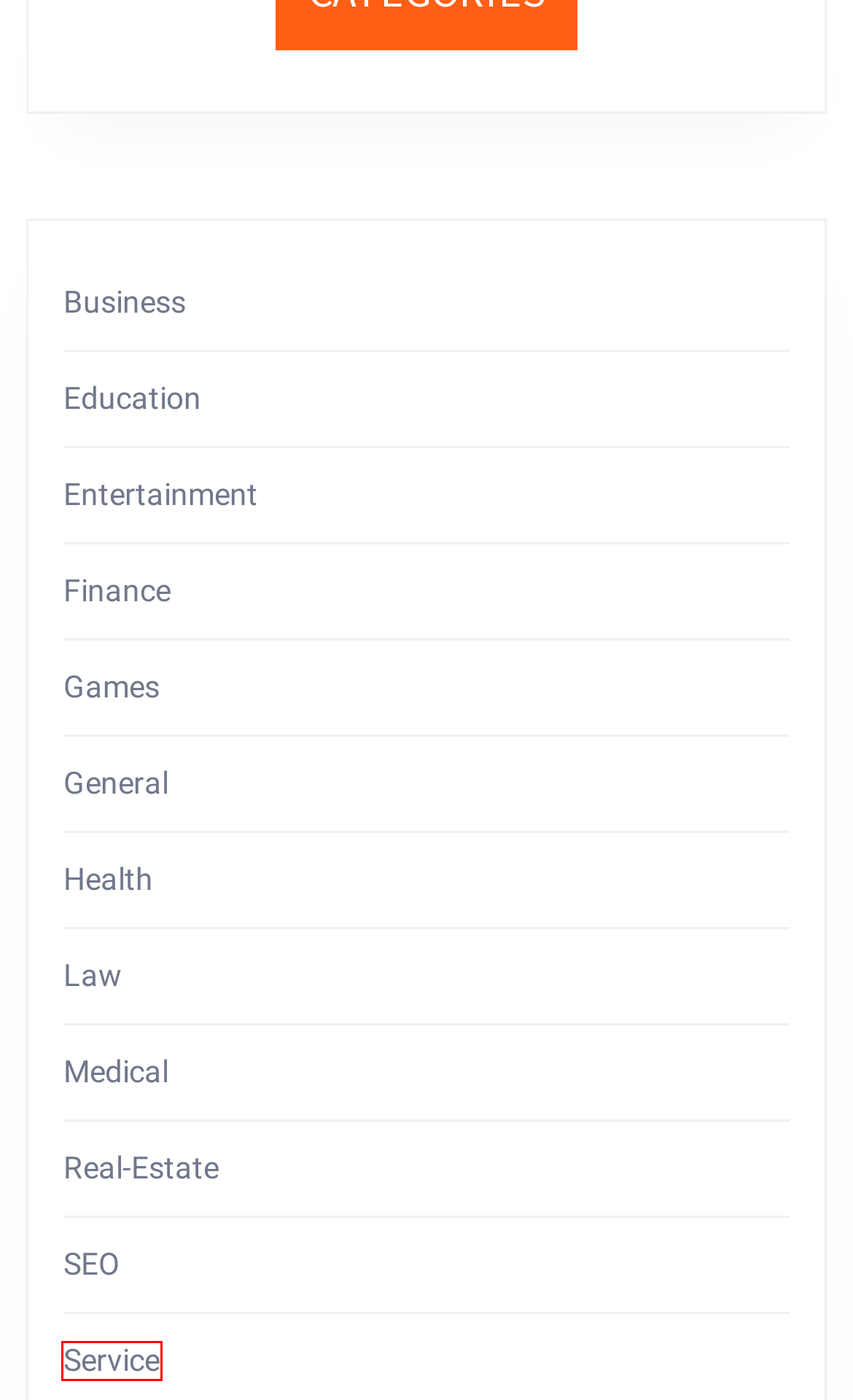Given a webpage screenshot with a red bounding box around a particular element, identify the best description of the new webpage that will appear after clicking on the element inside the red bounding box. Here are the candidates:
A. Service – The Waste Land
B. Health – The Waste Land
C. Games – The Waste Land
D. Finance – The Waste Land
E. Real-Estate – The Waste Land
F. Business – The Waste Land
G. Education – The Waste Land
H. Entertainment – The Waste Land

A